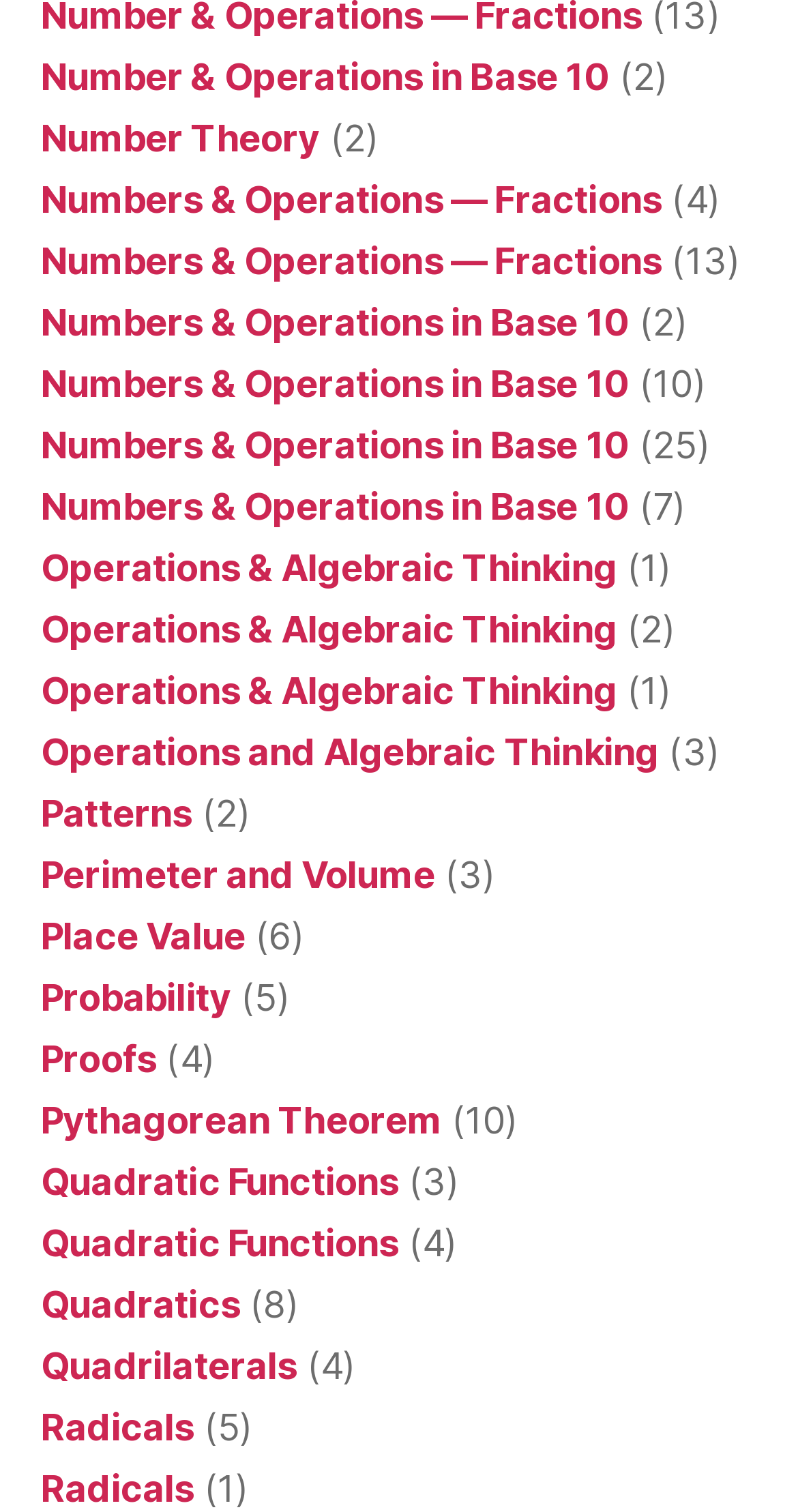Specify the bounding box coordinates of the area to click in order to follow the given instruction: "Click on Number & Operations in Base 10."

[0.051, 0.037, 0.764, 0.065]